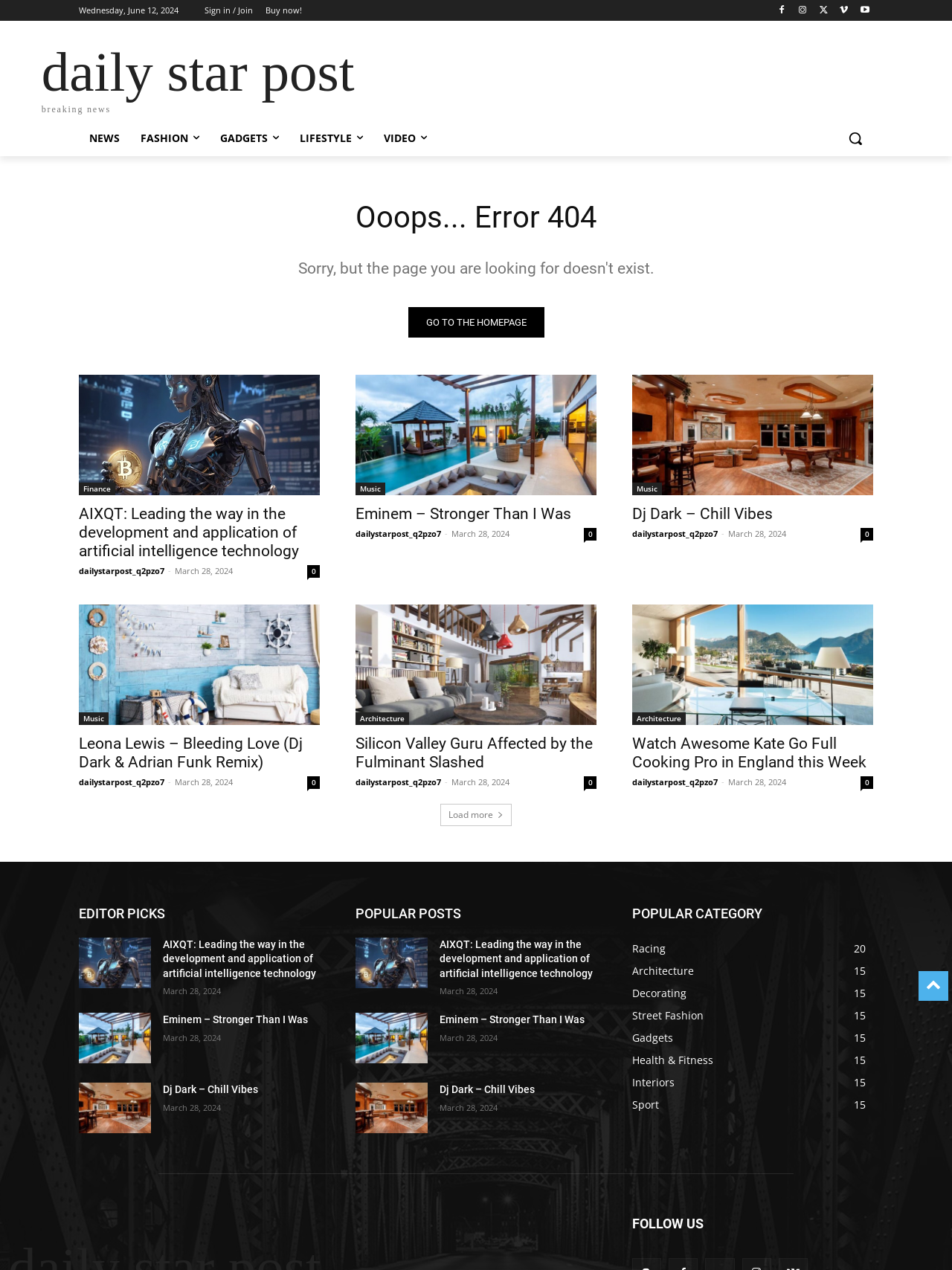Please identify the bounding box coordinates of the element that needs to be clicked to perform the following instruction: "Click on the 'Sign in / Join' link".

[0.215, 0.0, 0.266, 0.016]